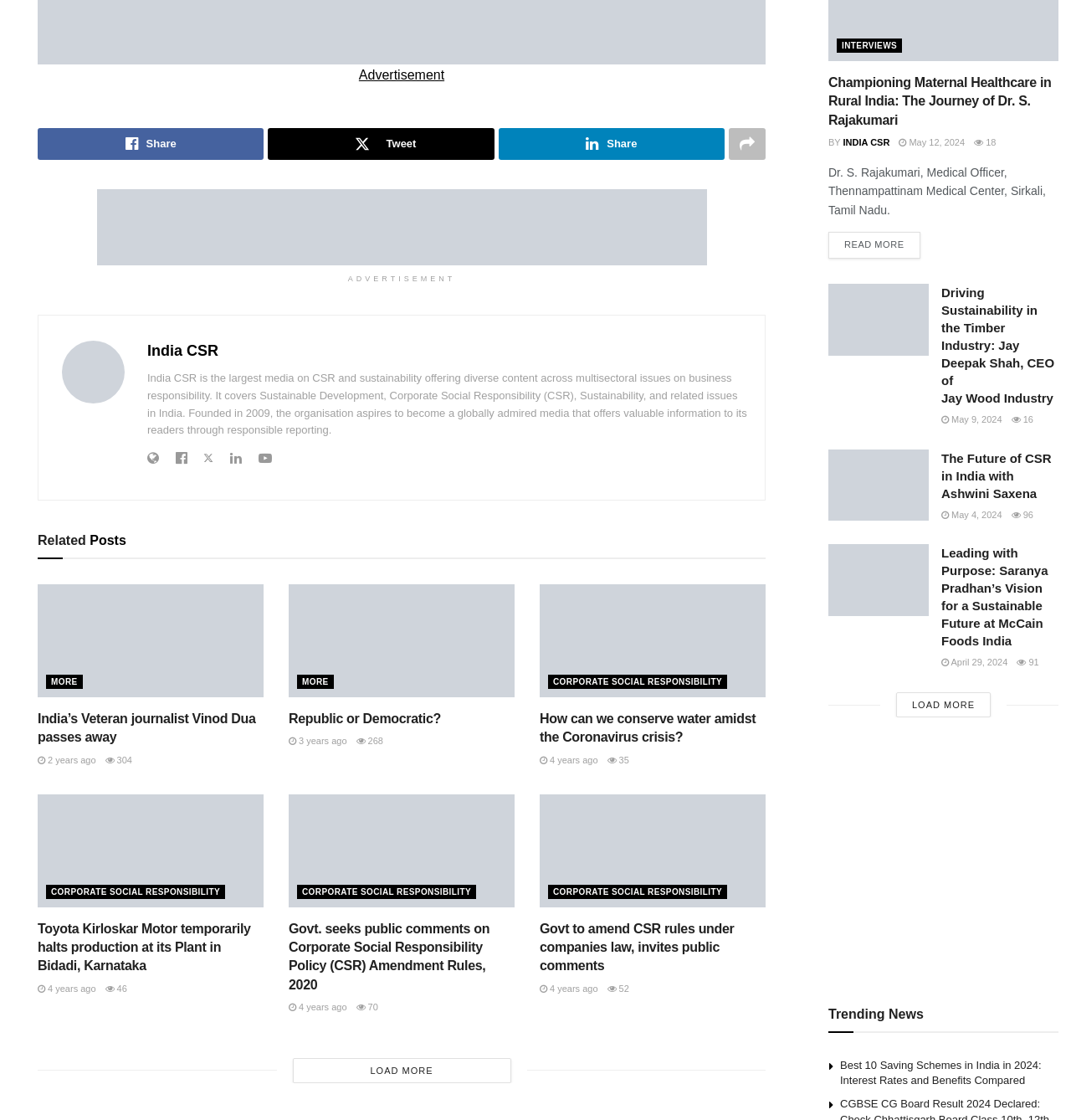Provide the bounding box coordinates of the UI element this sentence describes: "parent_node: Share".

[0.68, 0.115, 0.715, 0.143]